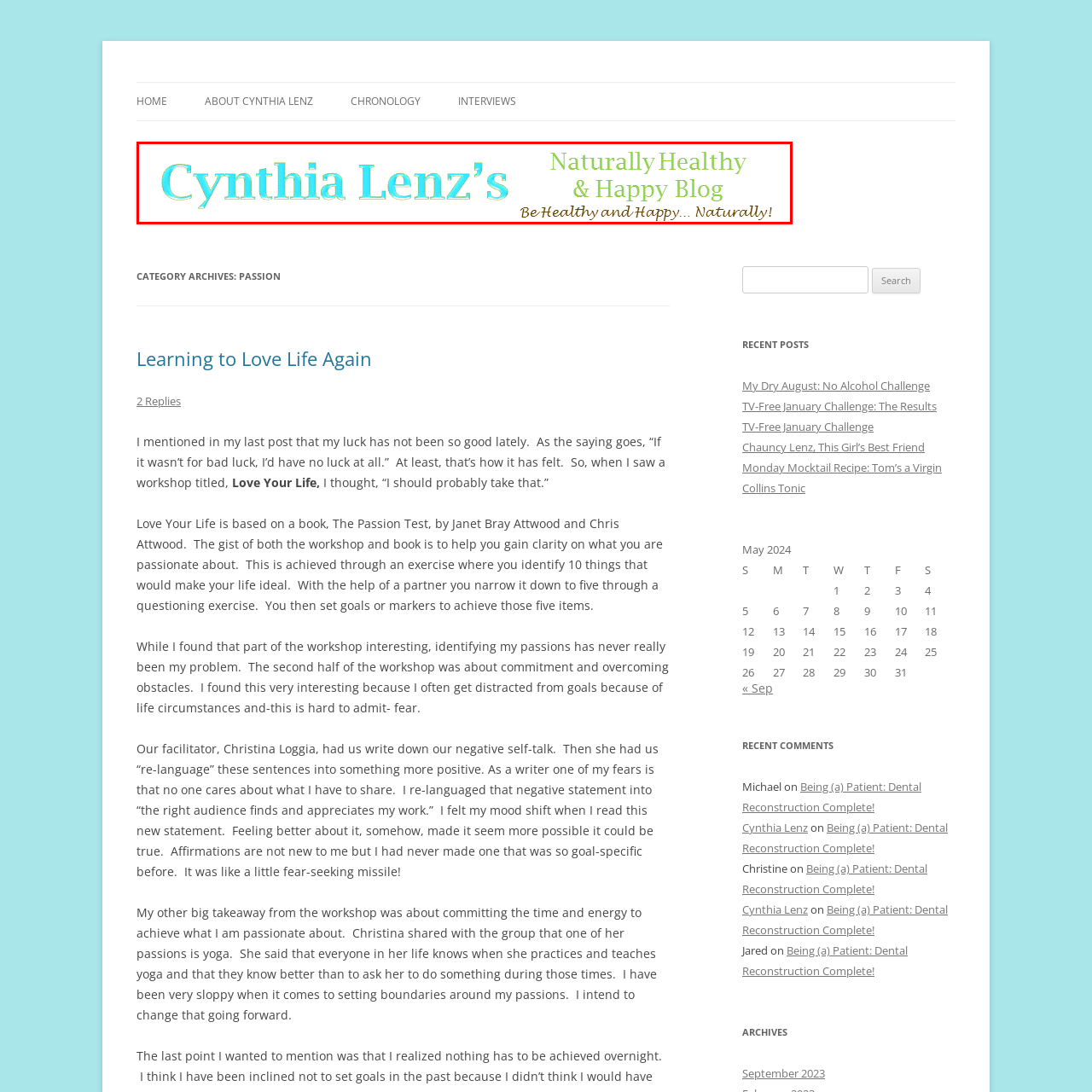What is the phrase written below the main title?
Focus on the image section enclosed by the red bounding box and answer the question thoroughly.

According to the caption, below the main title, a phrase reads, 'Be Healthy and Happy… Naturally!' in an inviting, warm brown font, which is the correct answer.